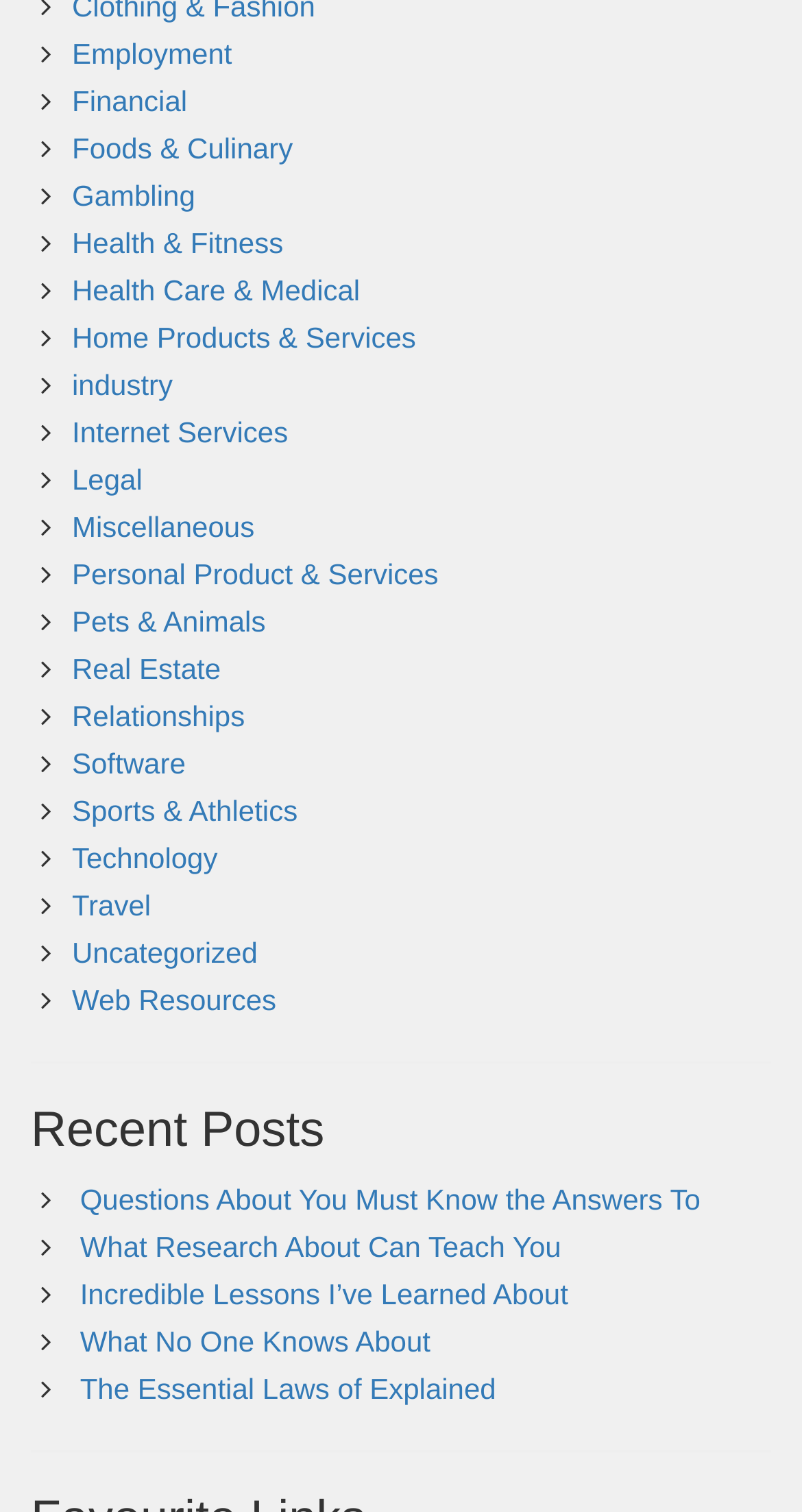Identify and provide the bounding box coordinates of the UI element described: "Web Resources". The coordinates should be formatted as [left, top, right, bottom], with each number being a float between 0 and 1.

[0.09, 0.65, 0.344, 0.672]